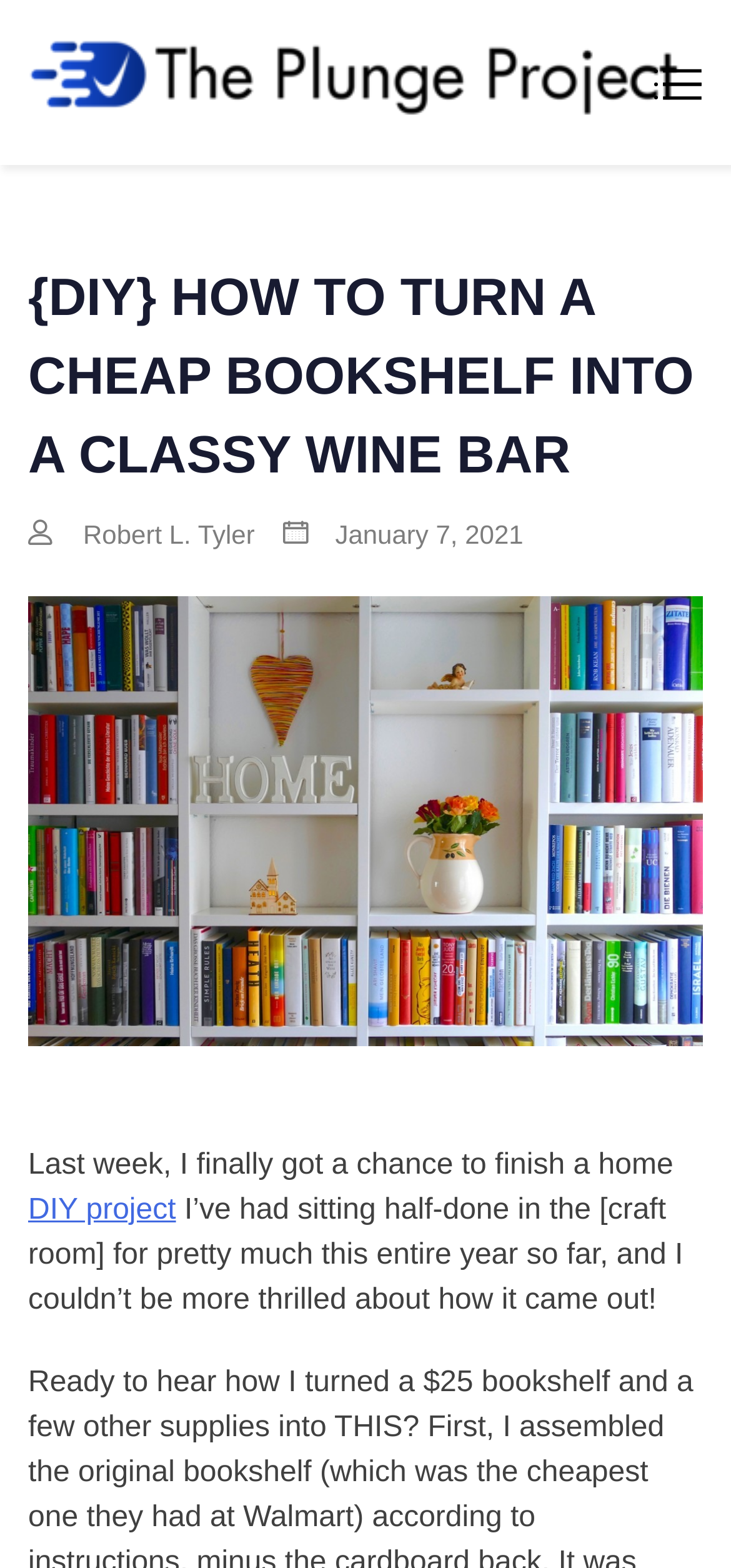What is the website's name?
Offer a detailed and full explanation in response to the question.

I found the website's name by looking at the top section of the webpage, where I saw a link with the text 'The Plunge Project', which is likely the name of the website.